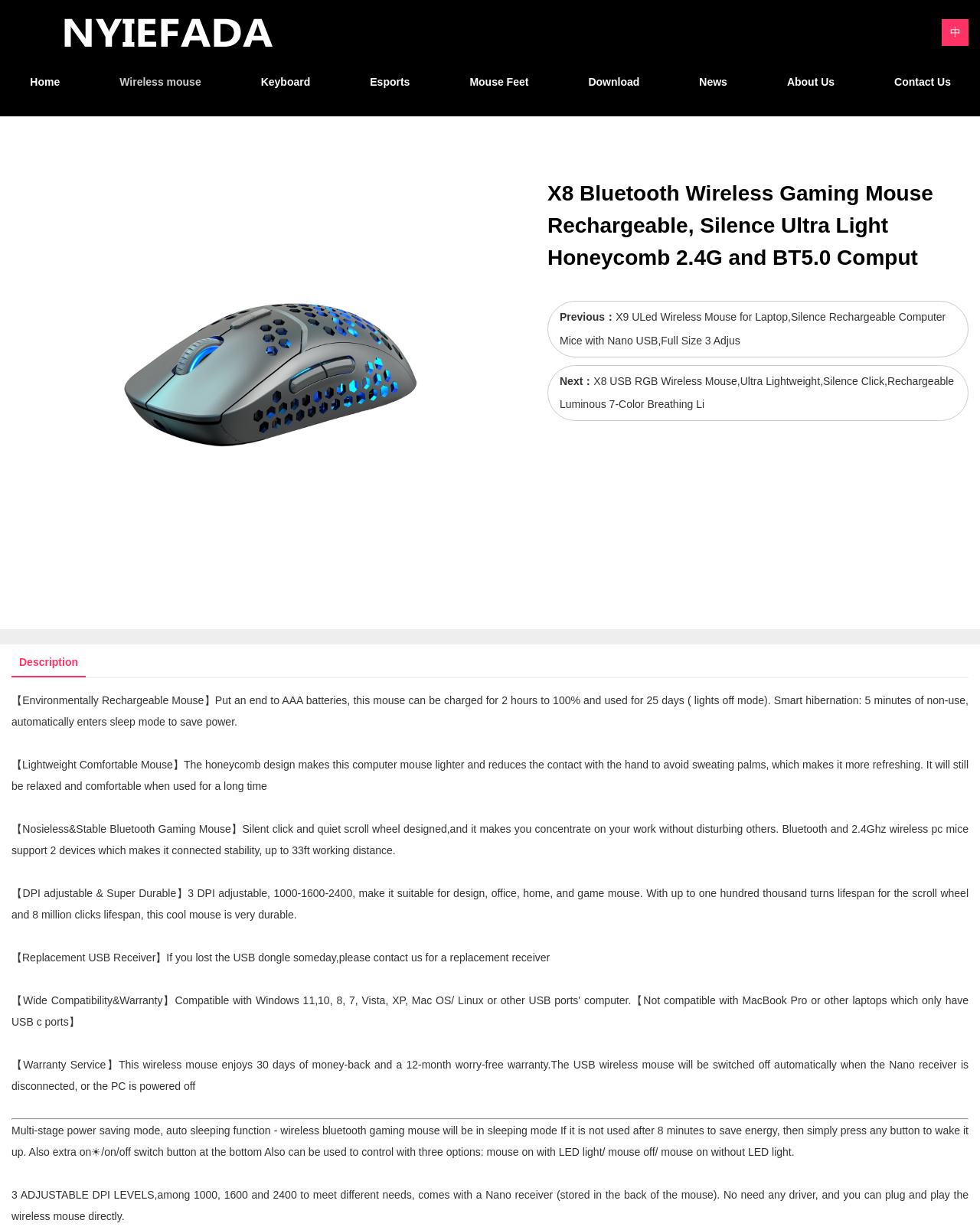Please identify the bounding box coordinates of the area that needs to be clicked to follow this instruction: "Go to the 'About Us' page".

[0.773, 0.047, 0.881, 0.087]